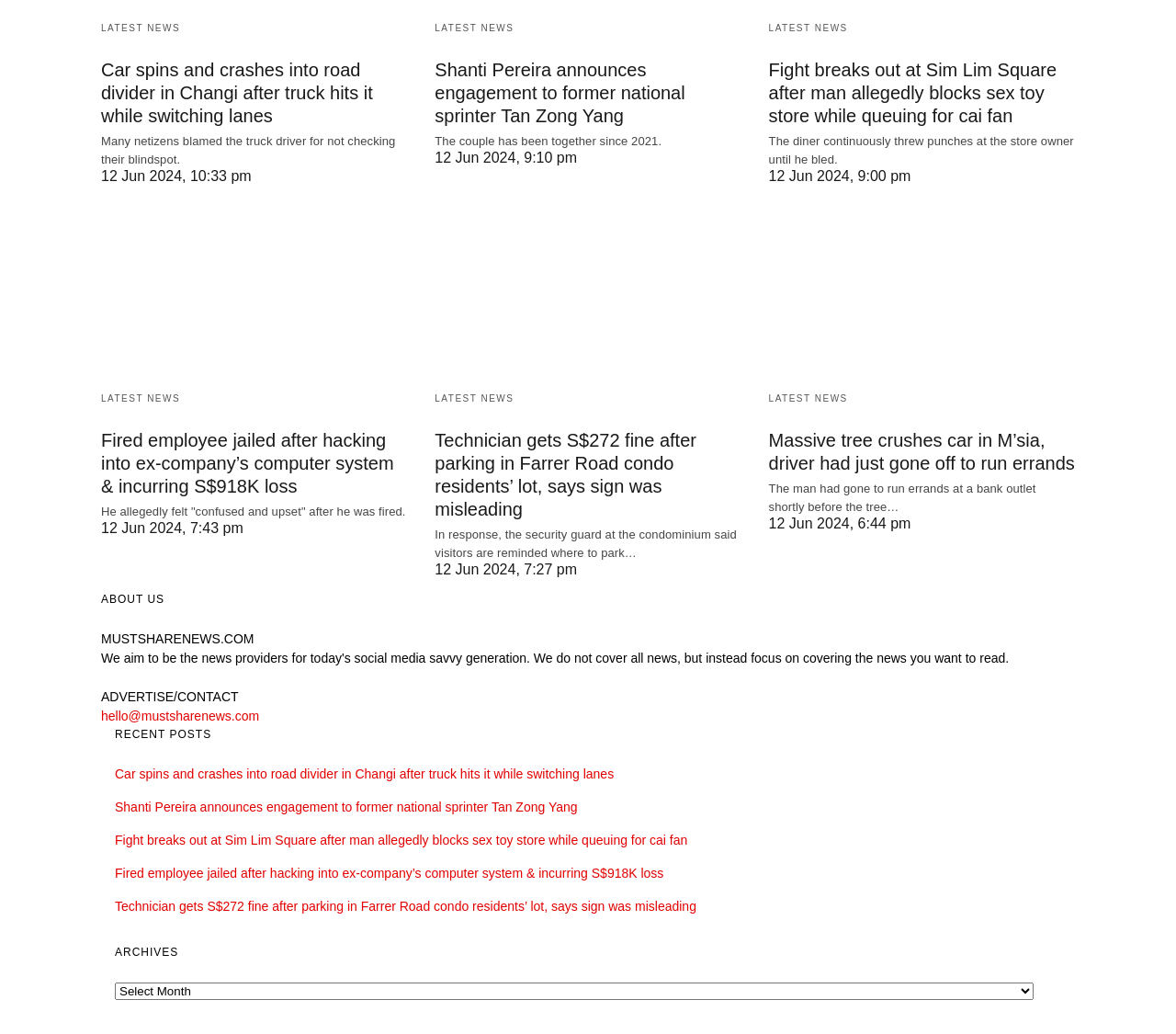What is the date of the news article about Shanti Pereira's engagement?
Using the visual information from the image, give a one-word or short-phrase answer.

12 Jun 2024